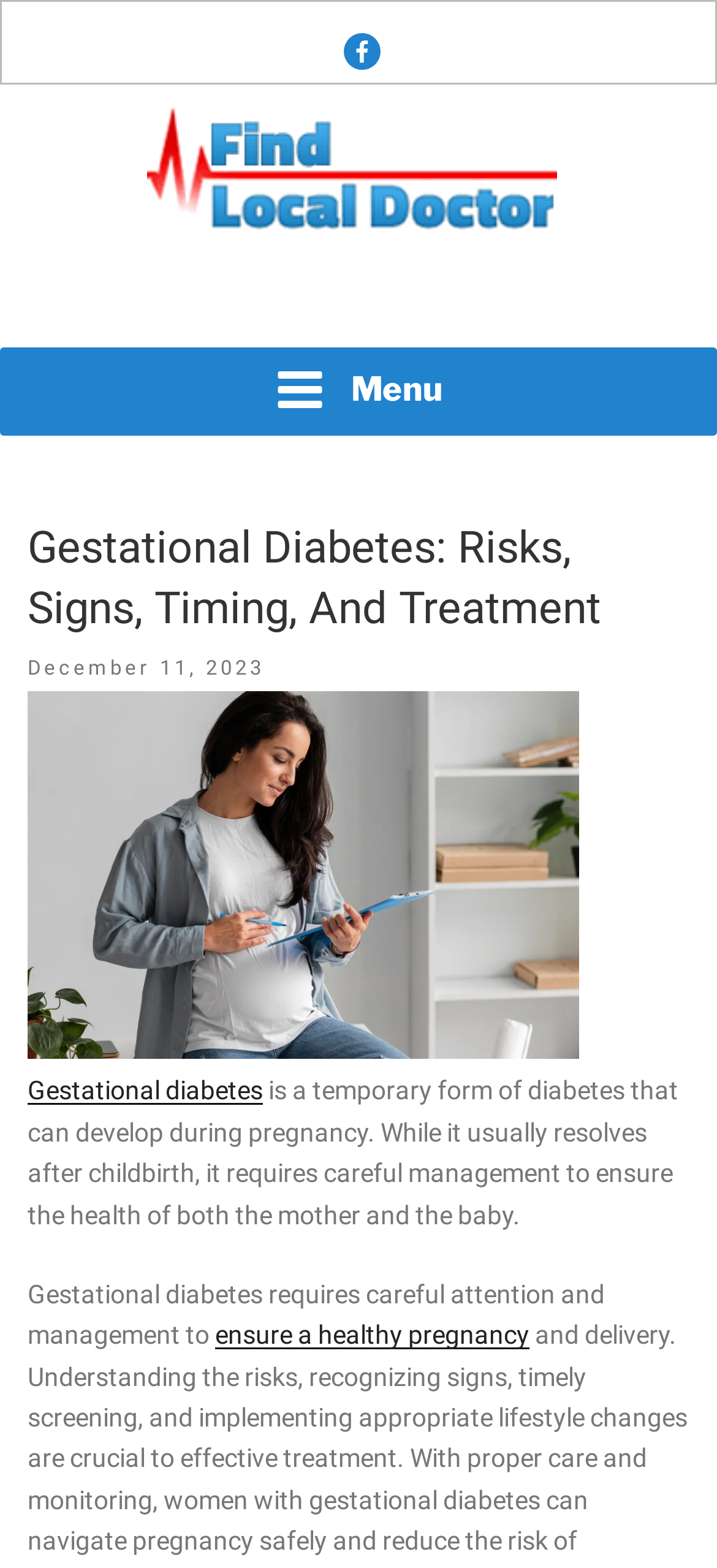Please specify the coordinates of the bounding box for the element that should be clicked to carry out this instruction: "Read more about gestational diabetes". The coordinates must be four float numbers between 0 and 1, formatted as [left, top, right, bottom].

[0.038, 0.686, 0.367, 0.705]